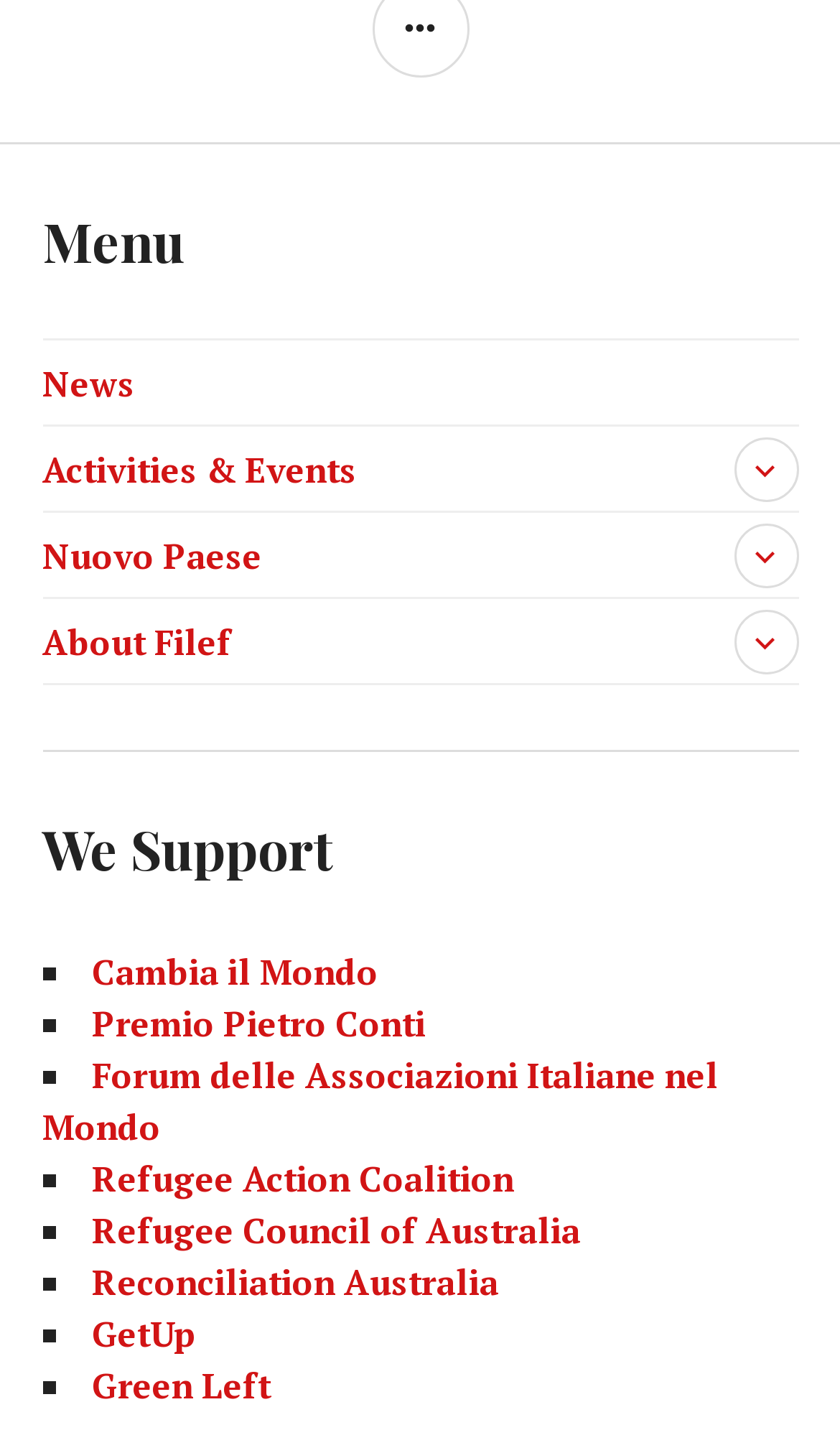Please identify the coordinates of the bounding box that should be clicked to fulfill this instruction: "Click on News".

[0.05, 0.247, 0.16, 0.28]